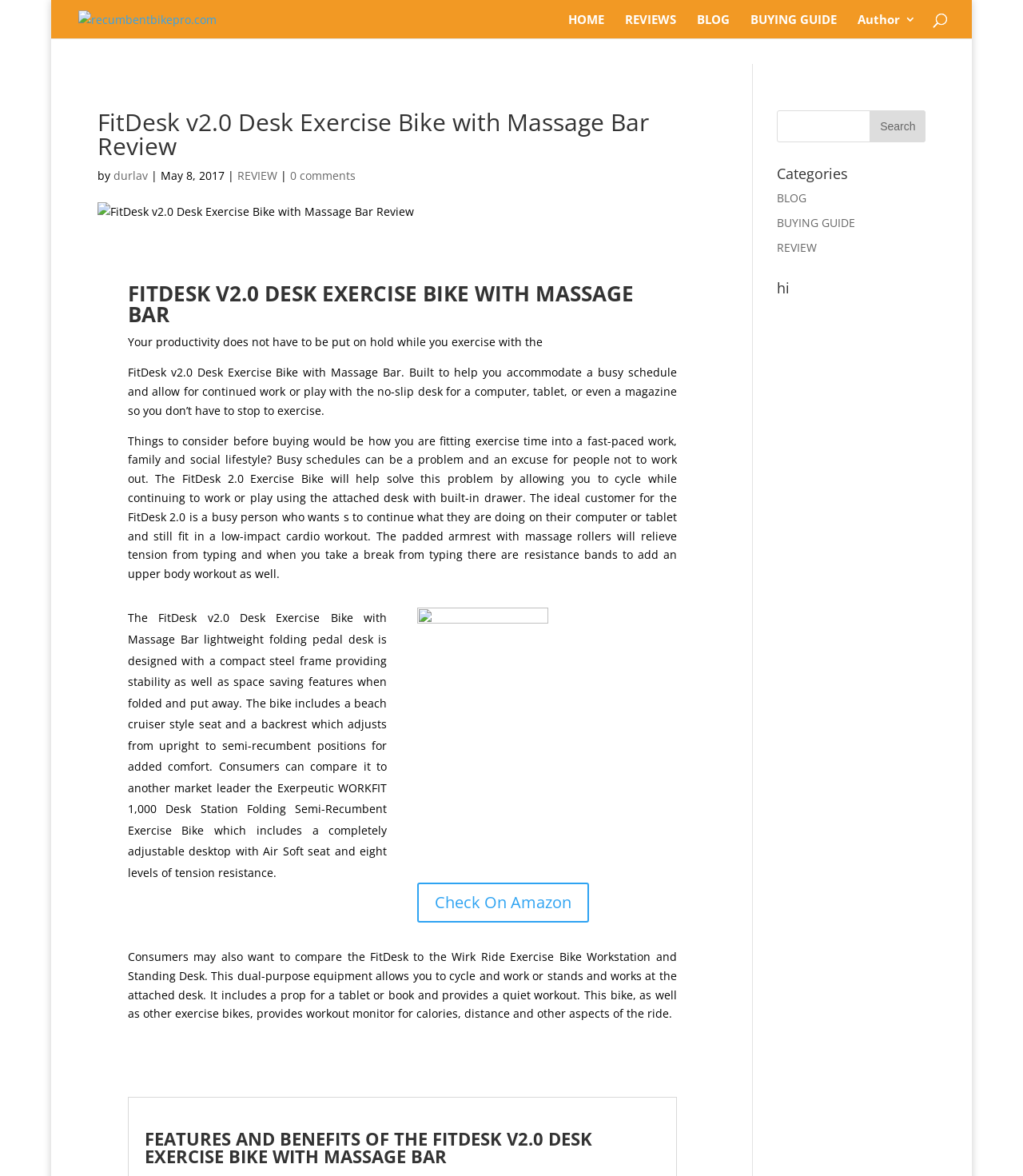Using the provided element description, identify the bounding box coordinates as (top-left x, top-left y, bottom-right x, bottom-right y). Ensure all values are between 0 and 1. Description: BLOG

[0.681, 0.012, 0.713, 0.033]